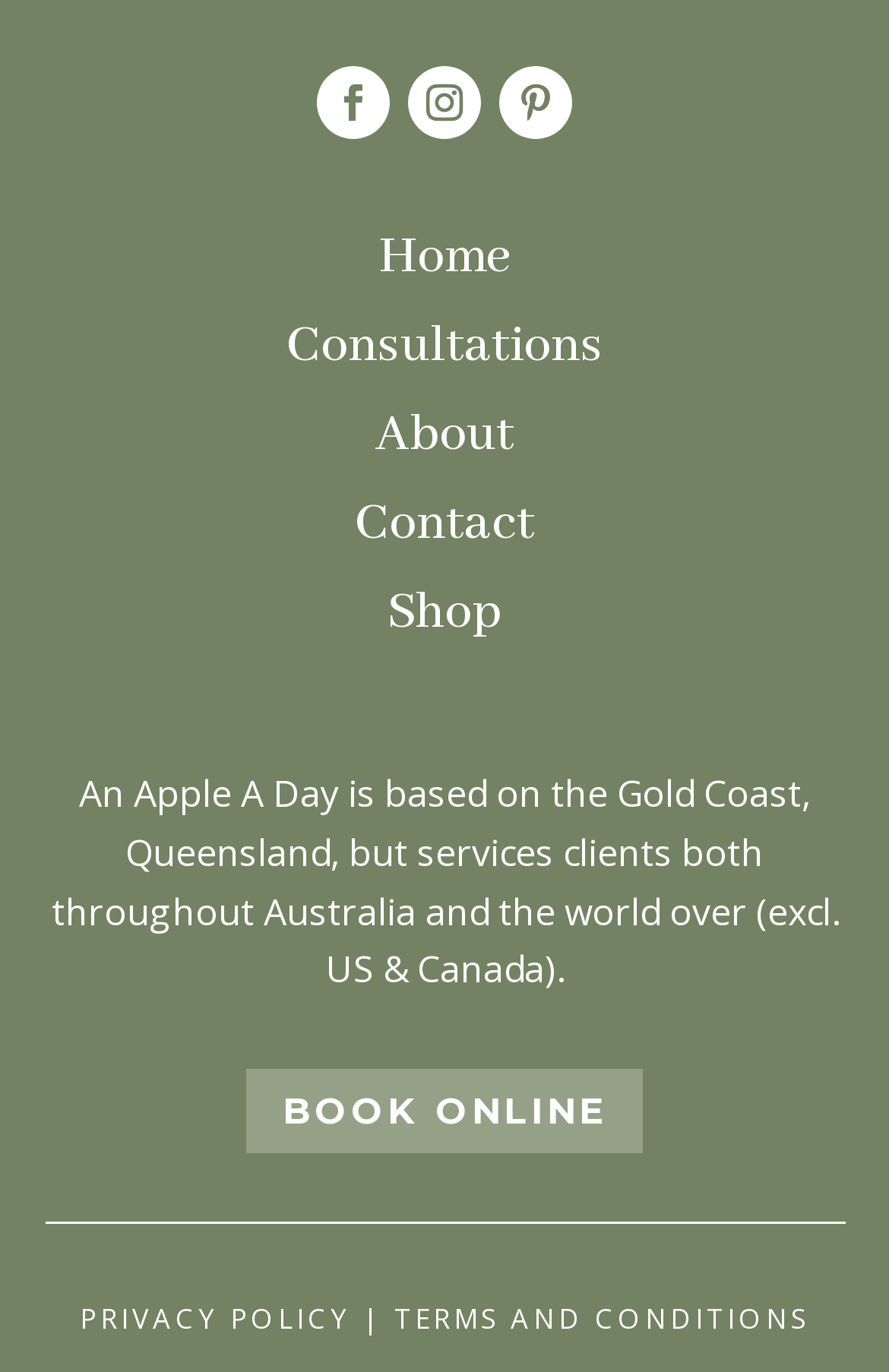What is the navigation menu for?
Could you please answer the question thoroughly and with as much detail as possible?

The navigation menu consists of links such as 'Home', 'Consultations', 'About', 'Contact', and 'Shop'. These links are likely for navigating to different sections of the An Apple A Day website.